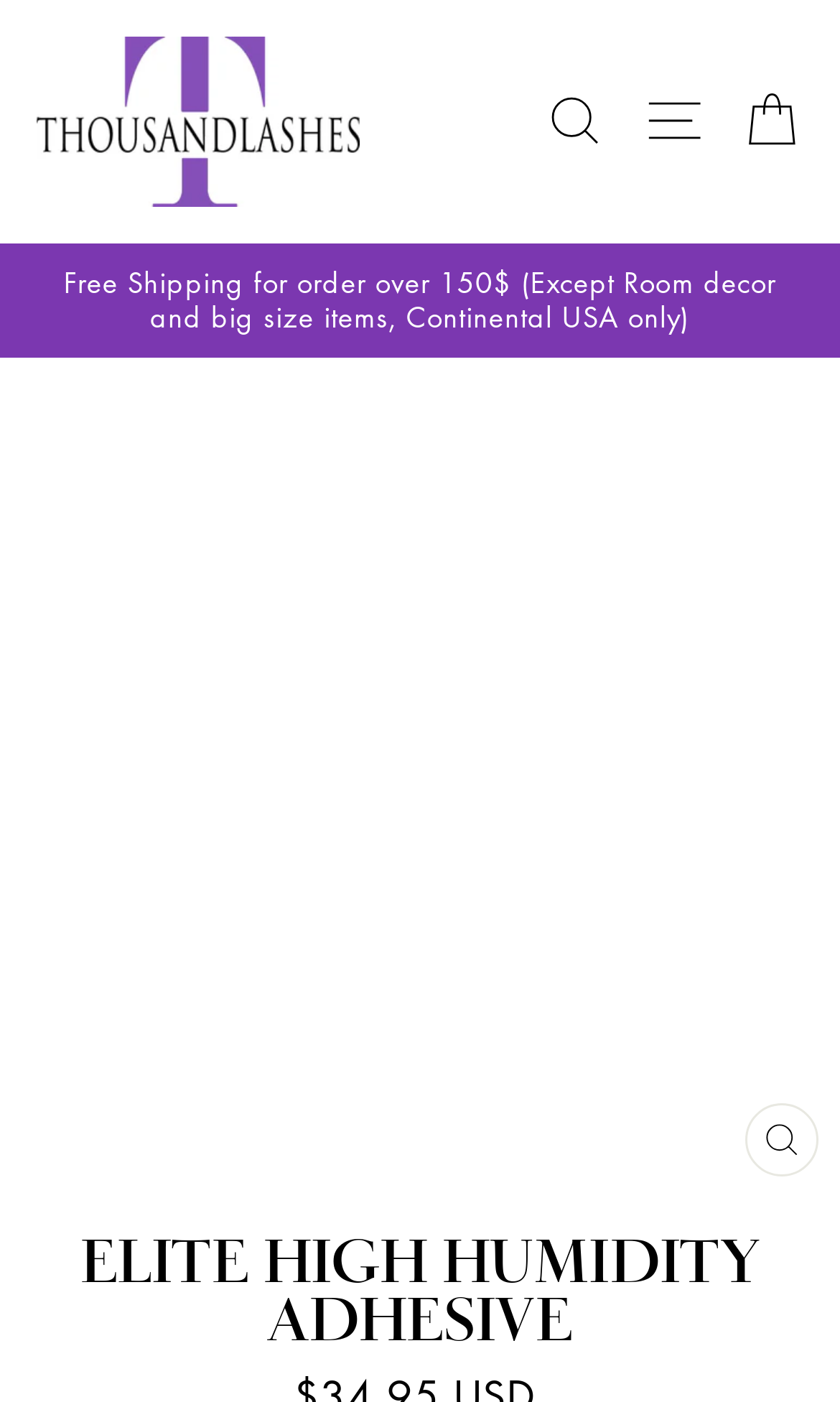Answer in one word or a short phrase: 
What is the type of product being described?

Lash adhesive